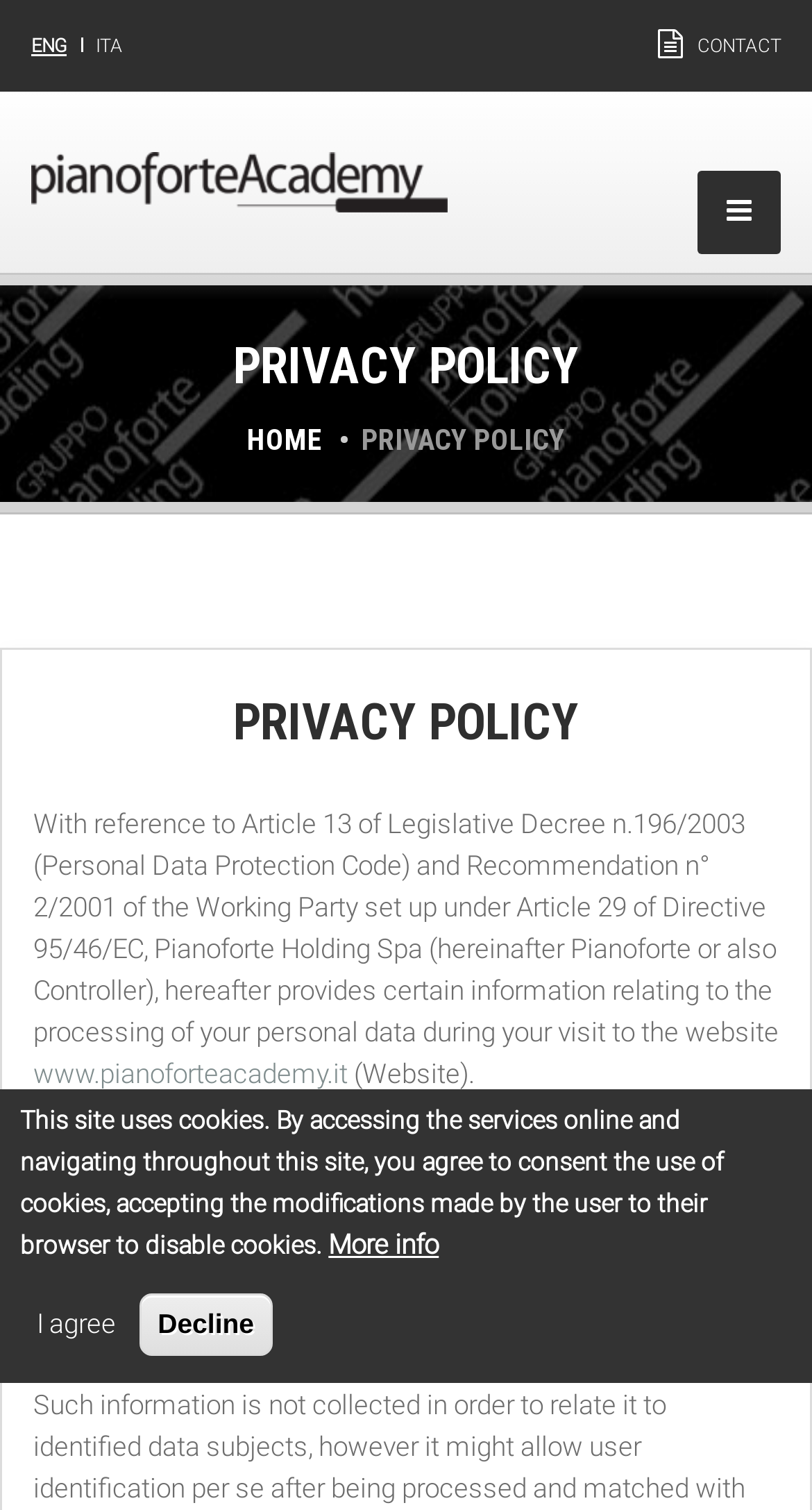Find the bounding box coordinates of the element to click in order to complete this instruction: "Learn about the creative lab". The bounding box coordinates must be four float numbers between 0 and 1, denoted as [left, top, right, bottom].

[0.038, 0.305, 0.962, 0.366]